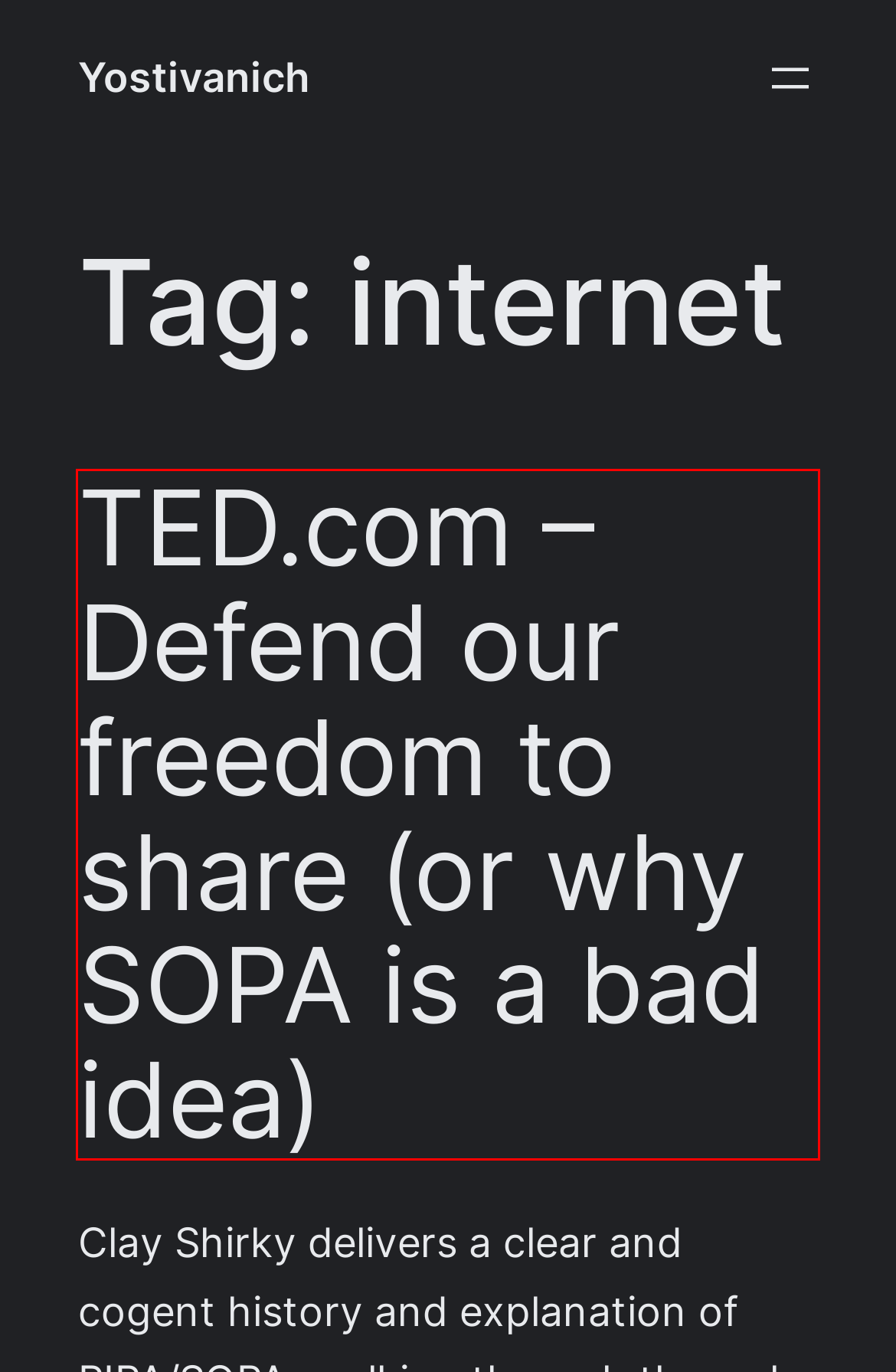Examine the screenshot of the webpage, which has a red bounding box around a UI element. Select the webpage description that best fits the new webpage after the element inside the red bounding box is clicked. Here are the choices:
A. internet – Page 2 – Yostivanich
B. TED.com – Defend our freedom to share (or why SOPA is a bad idea) – Yostivanich
C. Mike’s Lookout – SPDY of the Future Might Blow Your Mind Today – Yostivanich
D. Eric’s Archived Thoughts – Searching For Mark Pilgrim – Yostivanich
E. Electronic Frontier Foundation – The Internet at its Best – Yostivanich
F. life and times of sha.ddih – Why wireless mesh networks won’t save us from censorship – Yostivanich
G. Computerworld – Chrome poised to take No. 2 browser spot from Firefox – Yostivanich
H. Yostivanich – Surfing the web and hopefully learning something new every day

B